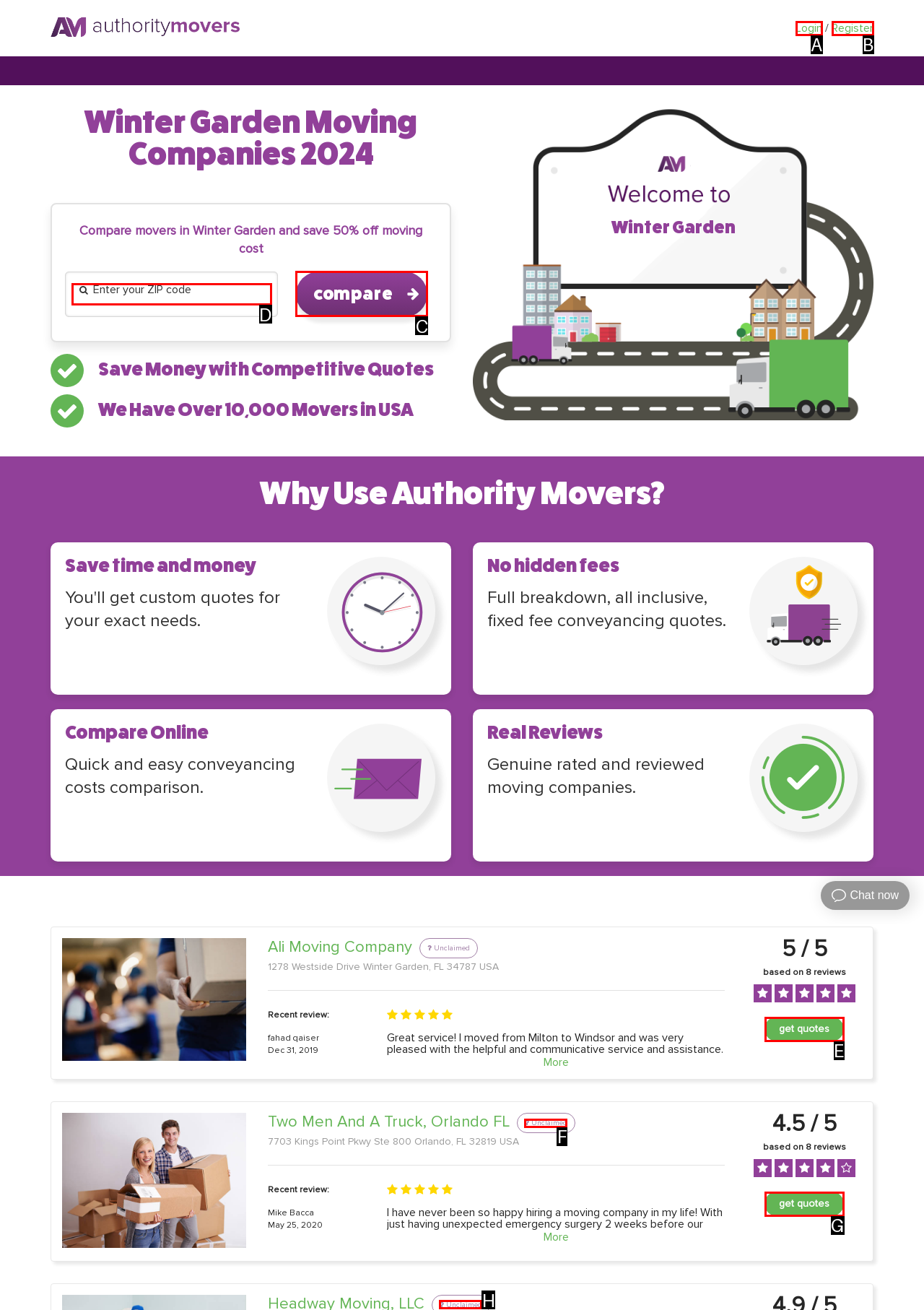Indicate which HTML element you need to click to complete the task: Compare movers. Provide the letter of the selected option directly.

C